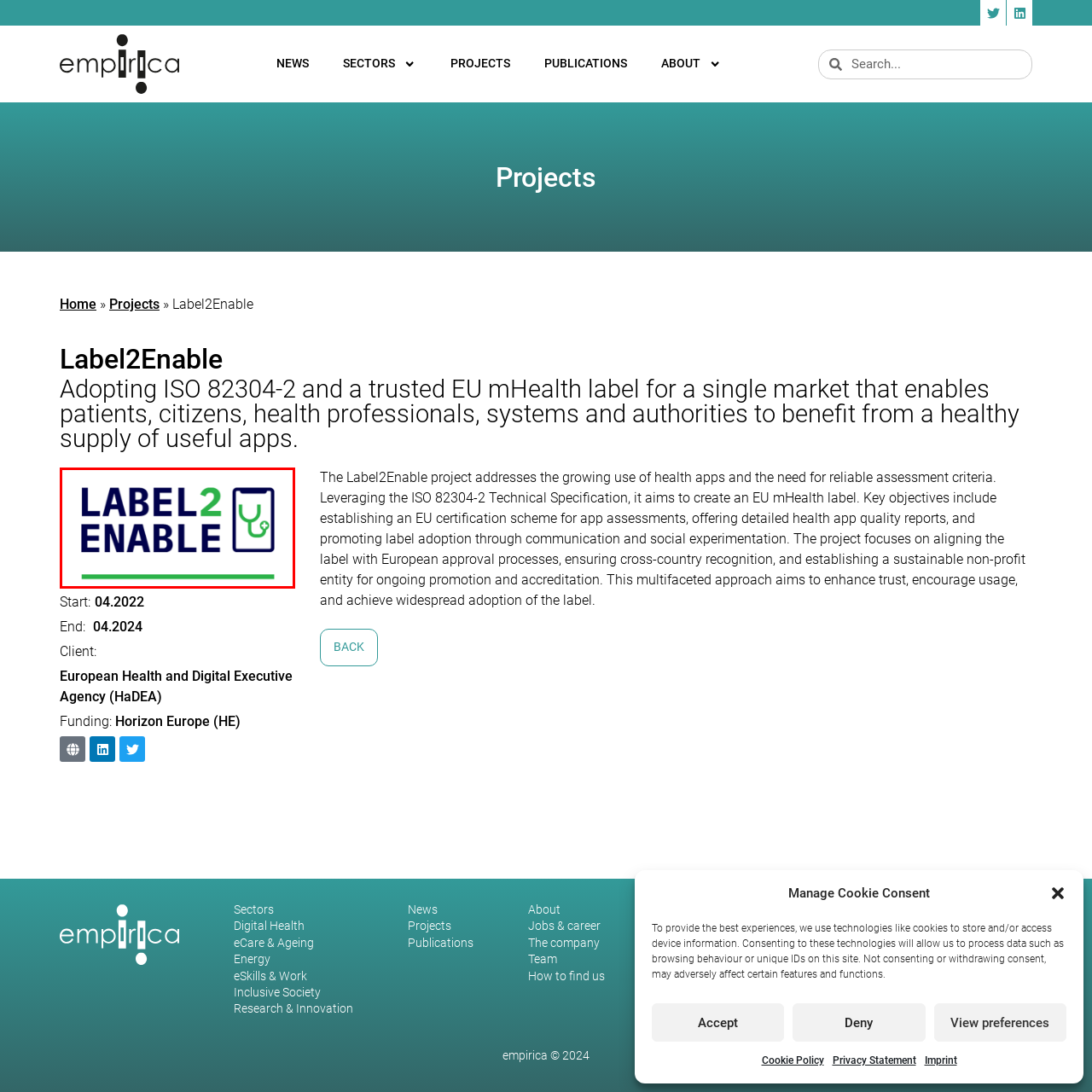What is the purpose of the 'Label2Enable' project?
Focus on the area within the red boundary in the image and answer the question with one word or a short phrase.

Establishing reliable assessment criteria for health apps